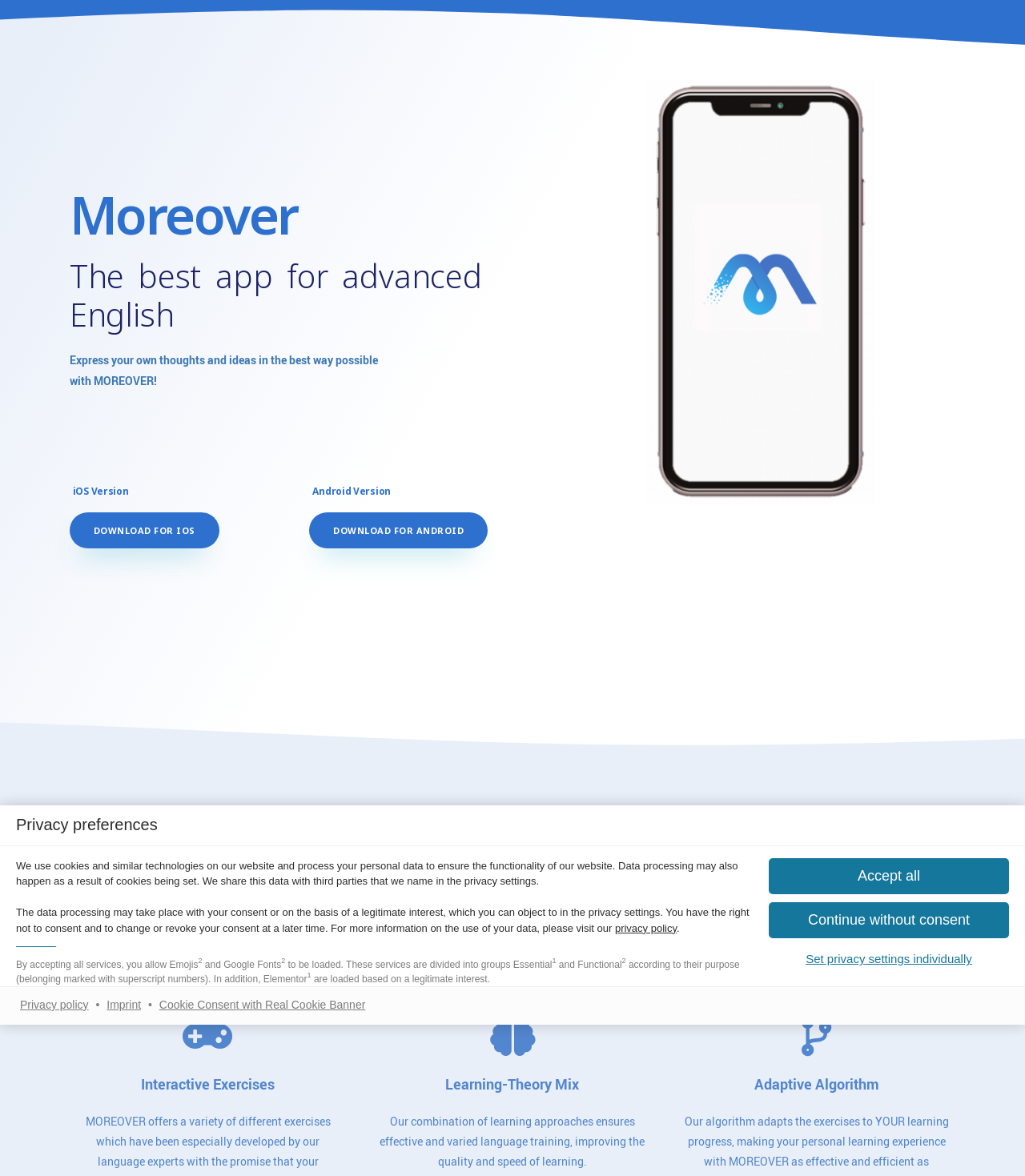What is the purpose of the 'MOREOVER' app?
Based on the image, please offer an in-depth response to the question.

Based on the webpage content, the 'MOREOVER' app is designed to help users improve their English language skills. The app provides interactive exercises, a learning-theory mix, and an adaptive algorithm to ensure effective and efficient language training.